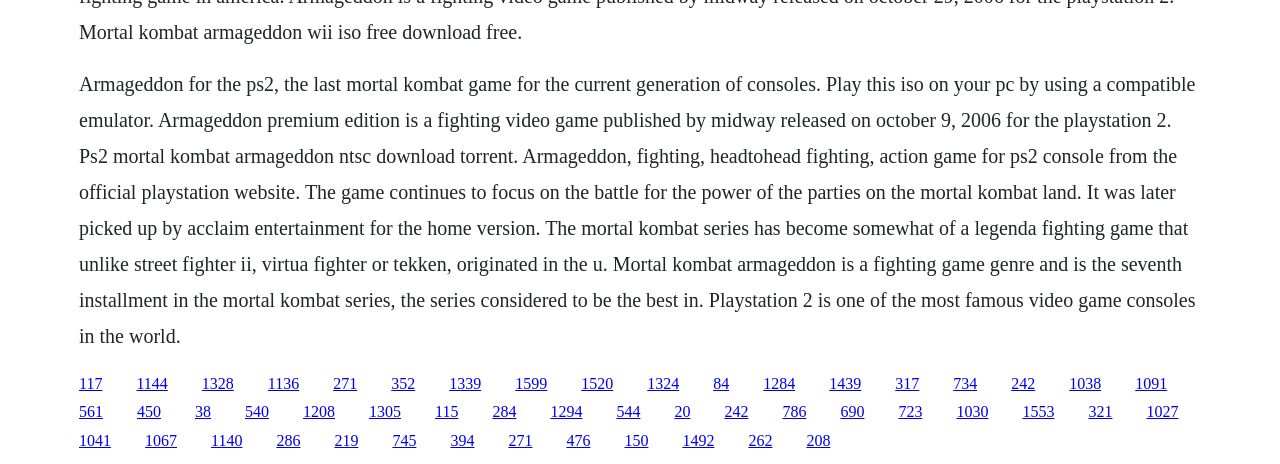Who published Mortal Kombat Armageddon?
Please provide a comprehensive answer based on the details in the screenshot.

The webpage mentions that Mortal Kombat Armageddon was published by Midway, which is a well-known video game publisher.